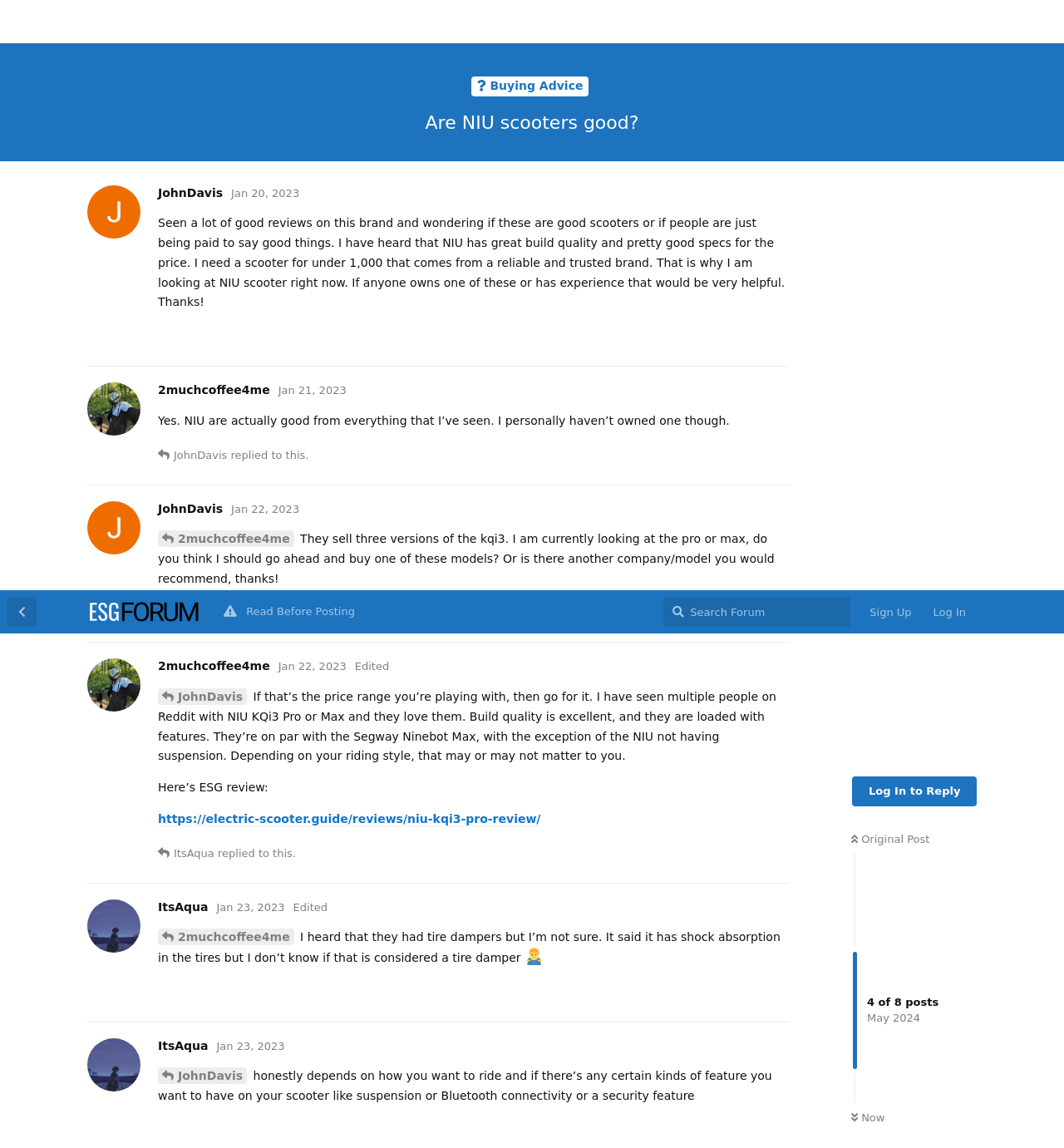Please locate the bounding box coordinates of the element that needs to be clicked to achieve the following instruction: "Reply to the post". The coordinates should be four float numbers between 0 and 1, i.e., [left, top, right, bottom].

[0.694, 0.215, 0.742, 0.241]